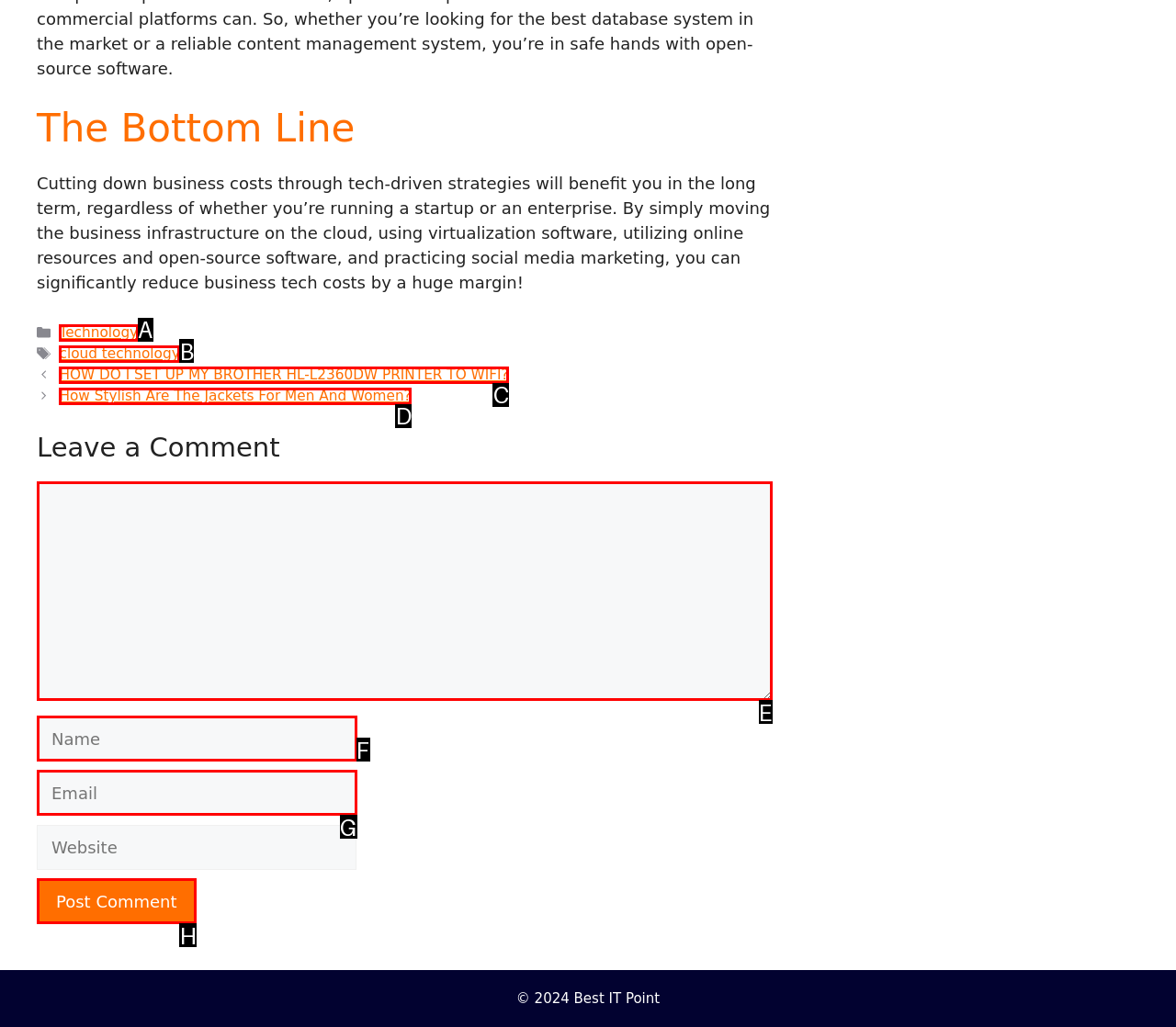Determine which UI element you should click to perform the task: Click on the 'cloud technology' tag
Provide the letter of the correct option from the given choices directly.

B